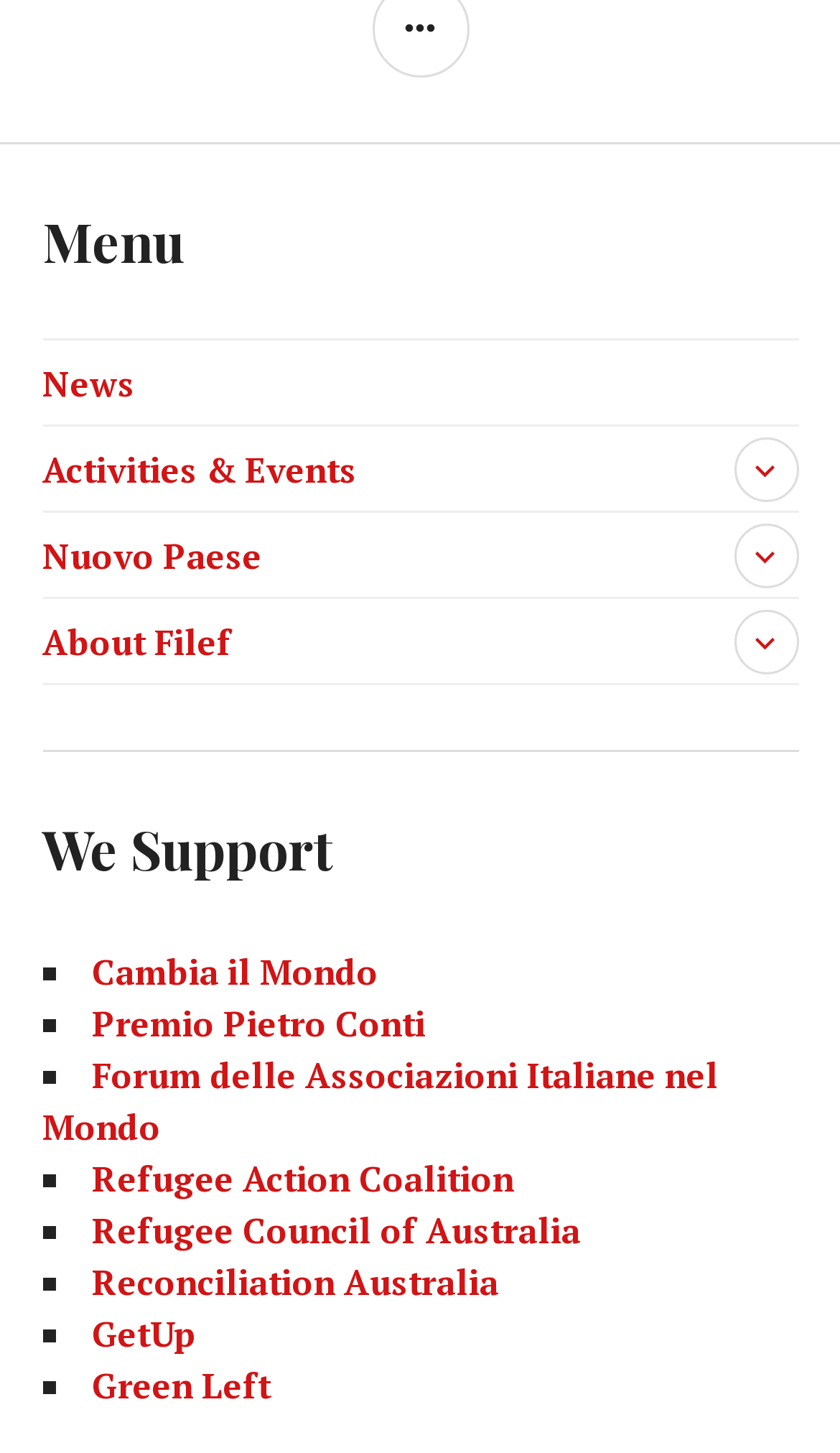Please answer the following question using a single word or phrase: 
What is the last organization listed under 'We Support'?

Green Left